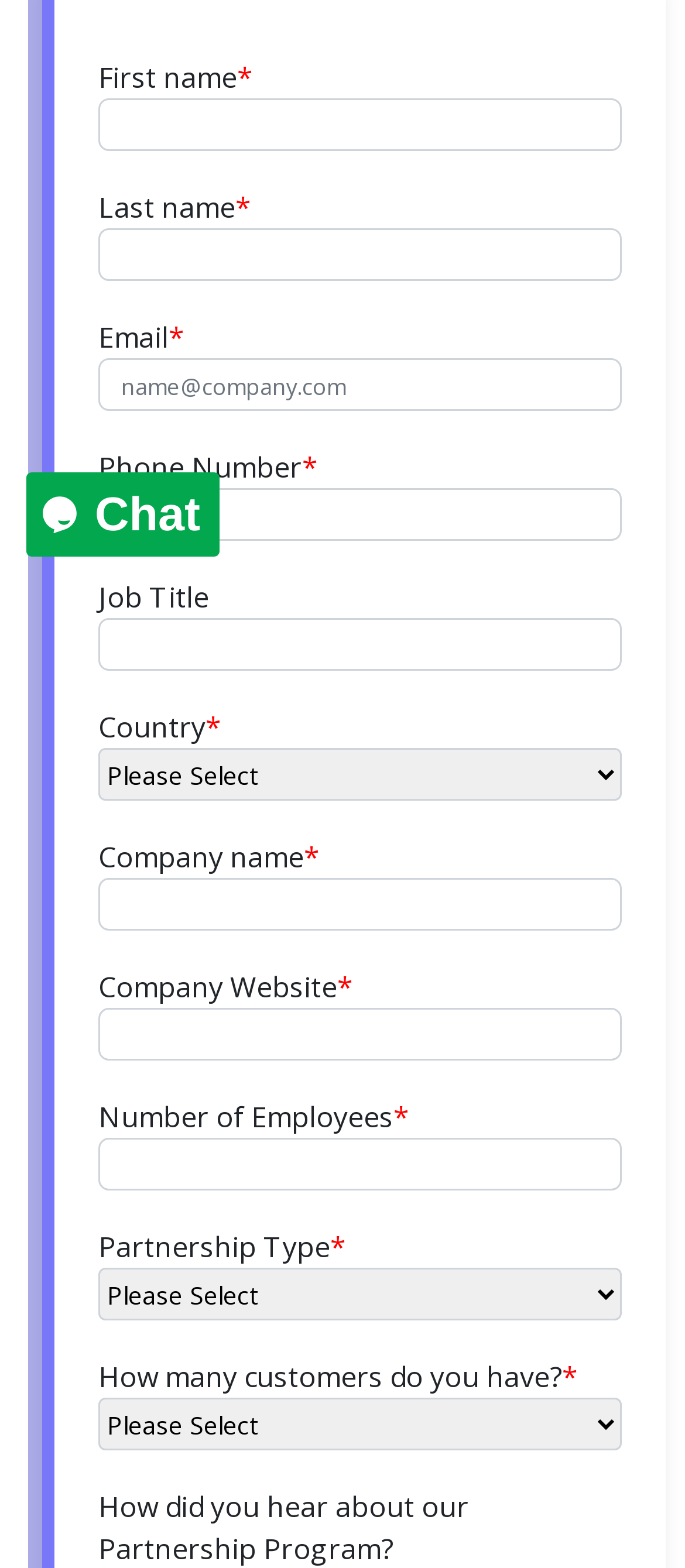Identify and provide the bounding box for the element described by: "Cart".

None